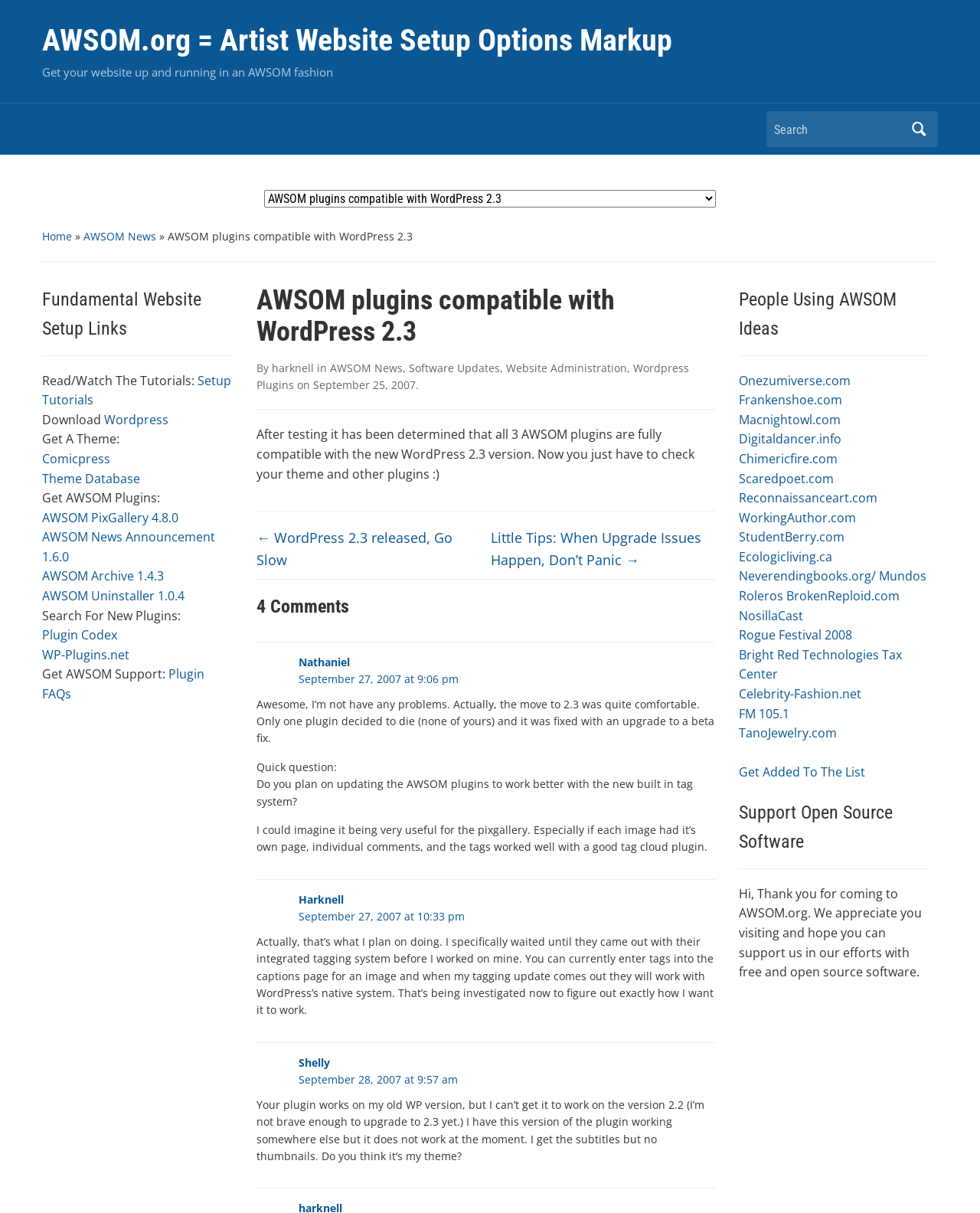Summarize the webpage with a detailed and informative caption.

This webpage is about AWSOM plugins compatible with WordPress 2.3. At the top, there is a heading that reads "AWSOM.org = Artist Website Setup Options Markup" which is also a link. Below it, there is a brief description that says "Get your website up and running in an AWSOM fashion". 

On the top right, there is a search bar with a "Search" button next to it. Below the search bar, there is a dropdown menu with no selected option. 

The main content of the webpage is divided into several sections. The first section is "Fundamental Website Setup Links" which contains links to setup tutorials, download WordPress, get a theme, and get AWSOM plugins. 

The next section is about AWSOM plugins compatible with WordPress 2.3, which includes links to various plugins such as AWSOM PixGallery, AWSOM News Announcement, and AWSOM Archive. 

Below that, there is a section that says "Search For New Plugins" with links to Plugin Codex and WP-Plugins.net. 

The following section is about getting AWSOM support, which includes links to plugin FAQs and other resources. 

After that, there is a section that announces the compatibility of AWSOM plugins with WordPress 2.3, written by harknell on September 25, 2007. 

Below the announcement, there are four comments from users, each with a link to their name and the date and time they posted the comment. The comments are about the compatibility of the plugins and suggestions for future updates. 

On the right side of the webpage, there is a section that lists people using AWSOM ideas, with links to their websites.